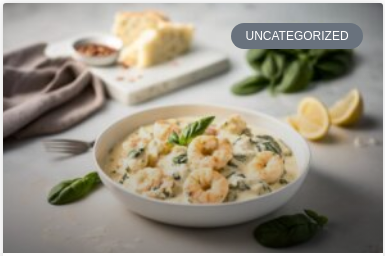Provide a brief response to the question below using one word or phrase:
What is the color of the lemon wedges?

Vibrant yellow